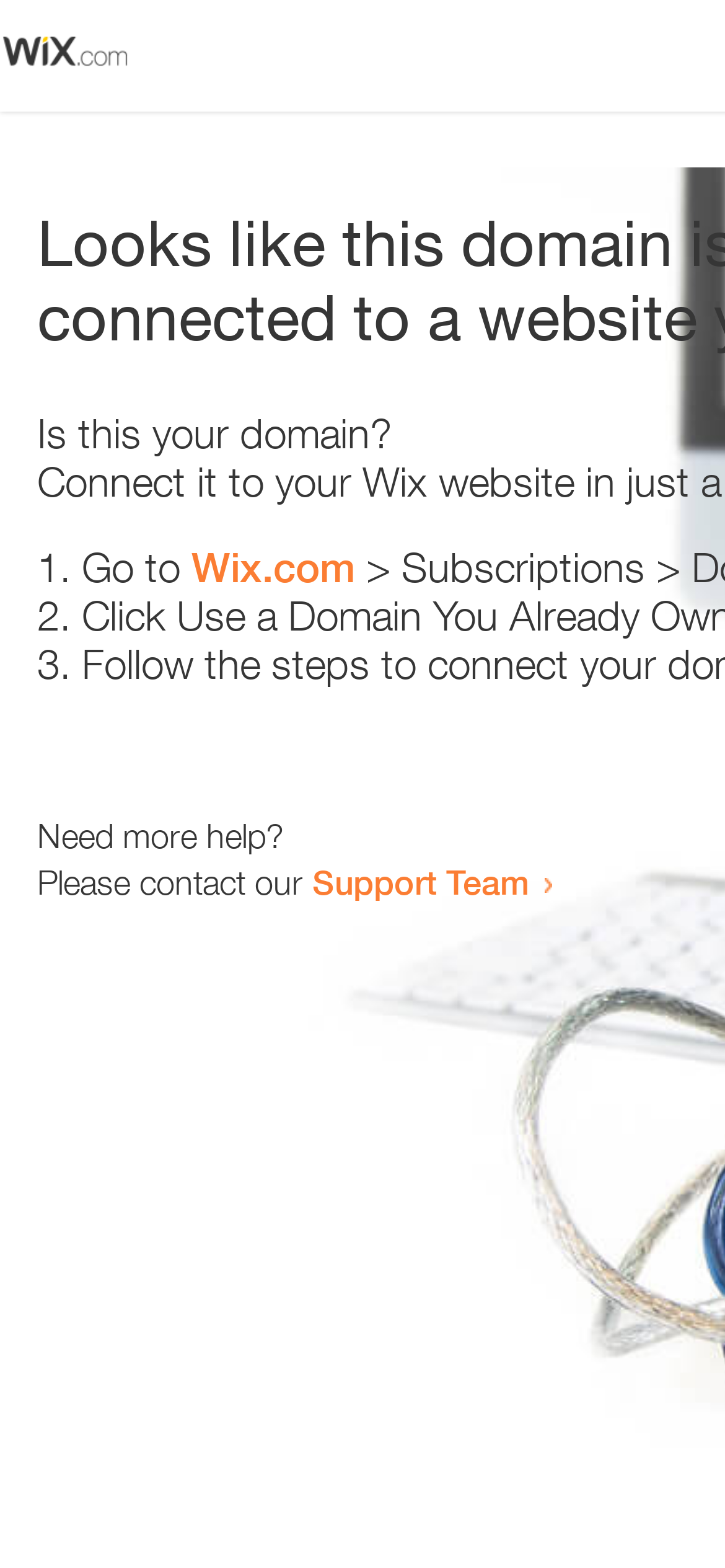Provide a one-word or brief phrase answer to the question:
How many list markers are present?

3